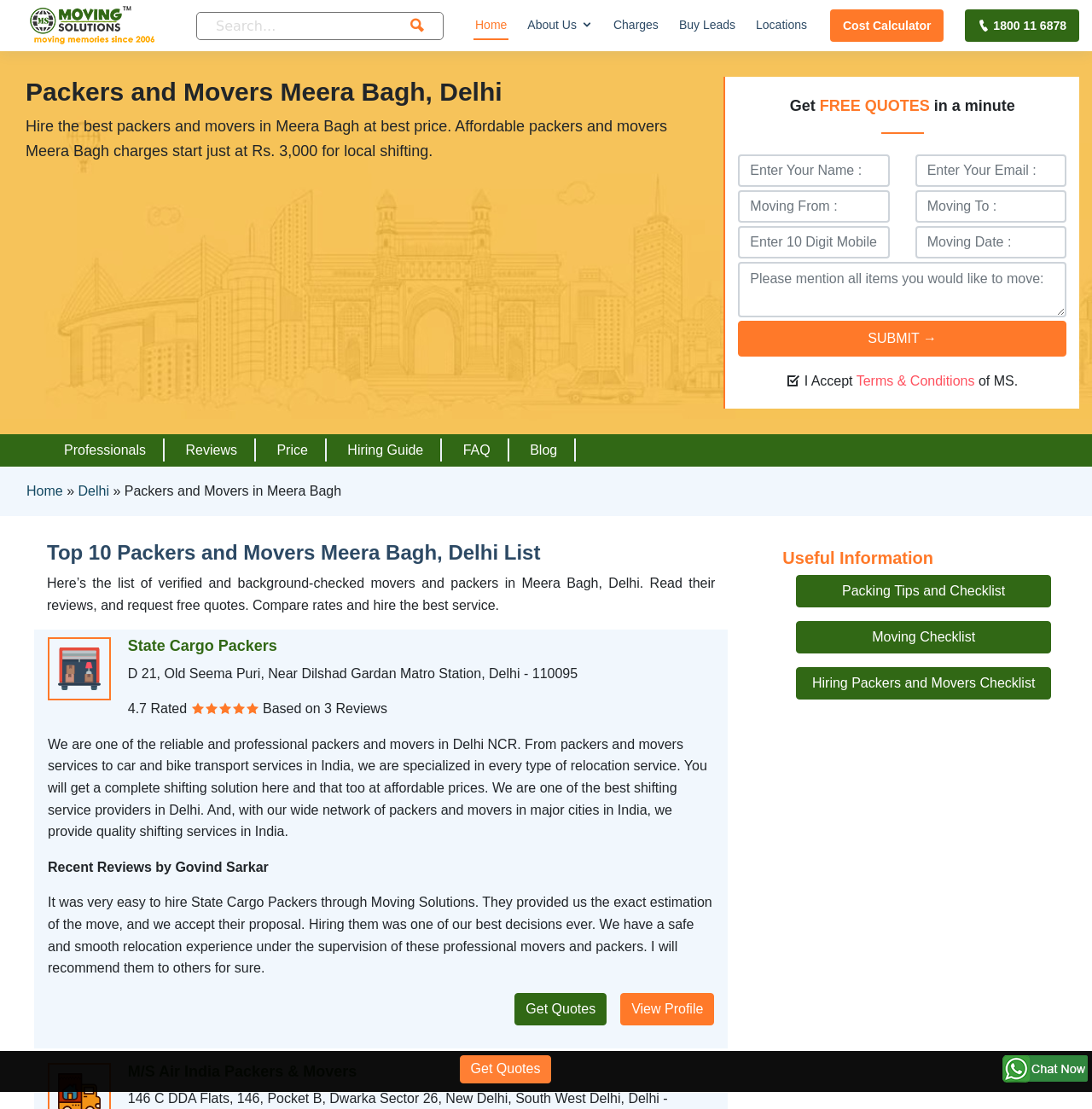Provide the bounding box coordinates of the HTML element described by the text: "Cost Calculator".

[0.76, 0.008, 0.864, 0.038]